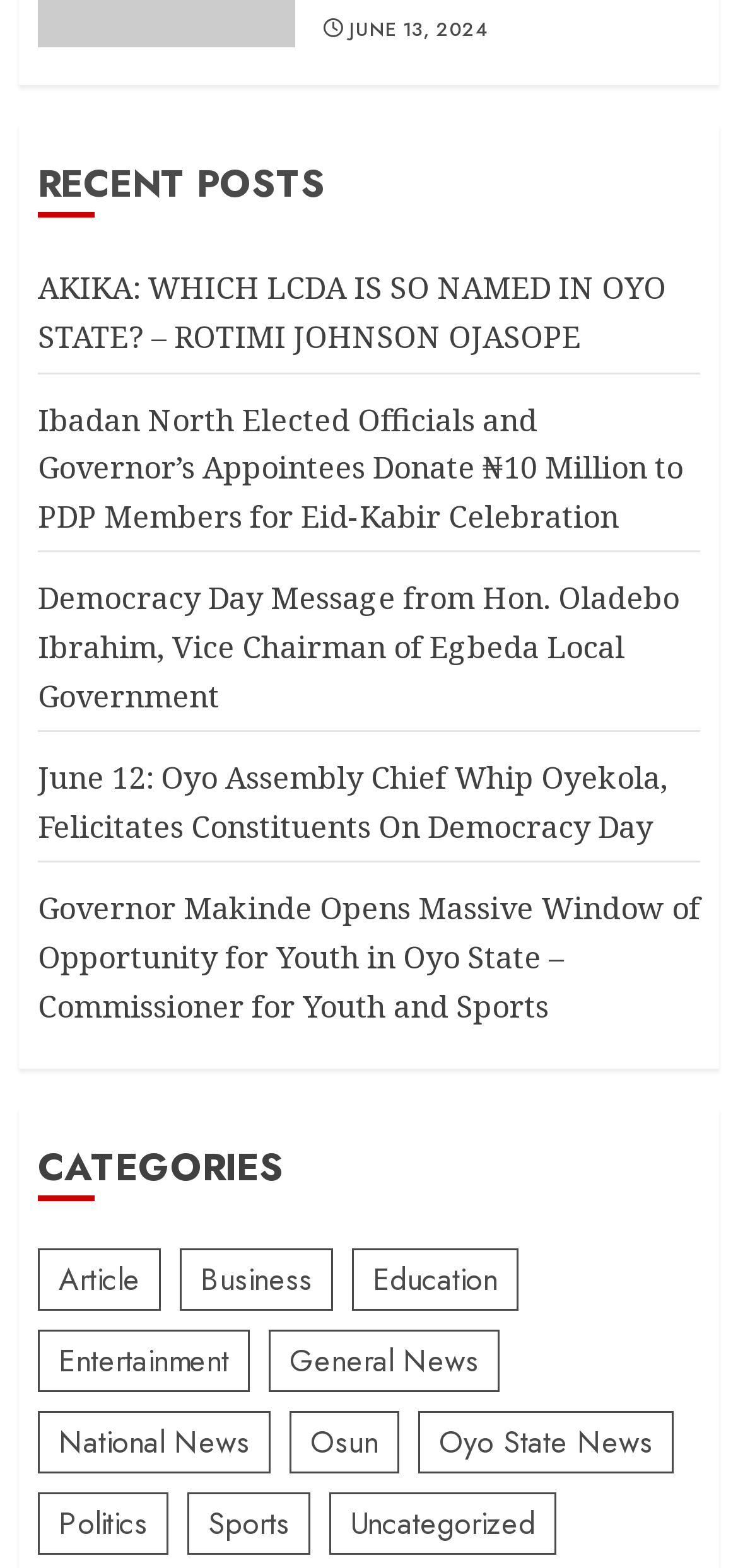Please give a one-word or short phrase response to the following question: 
Is there a category with only one item?

Yes